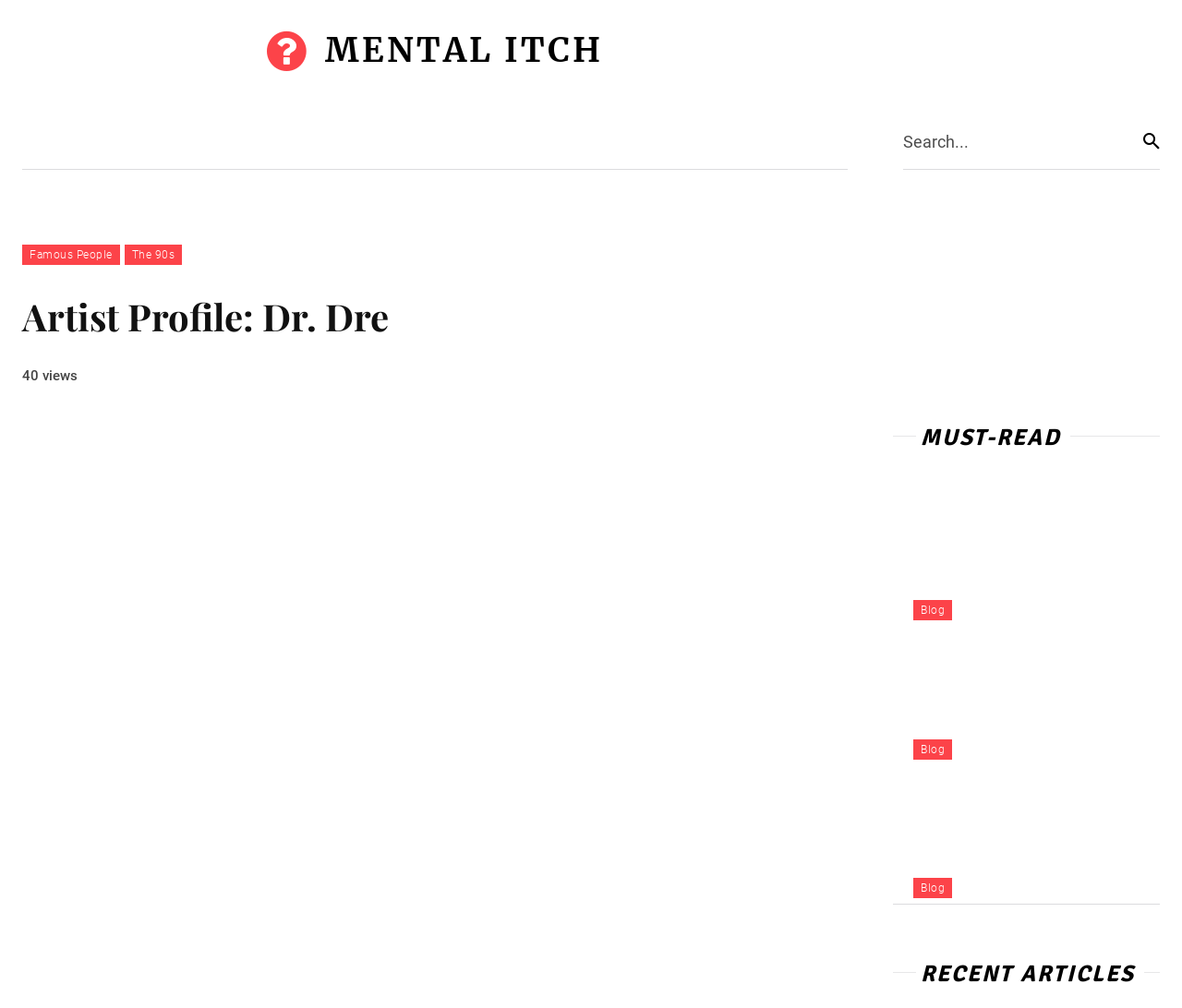Can you find the bounding box coordinates for the element to click on to achieve the instruction: "Search for something"?

[0.764, 0.111, 0.981, 0.168]